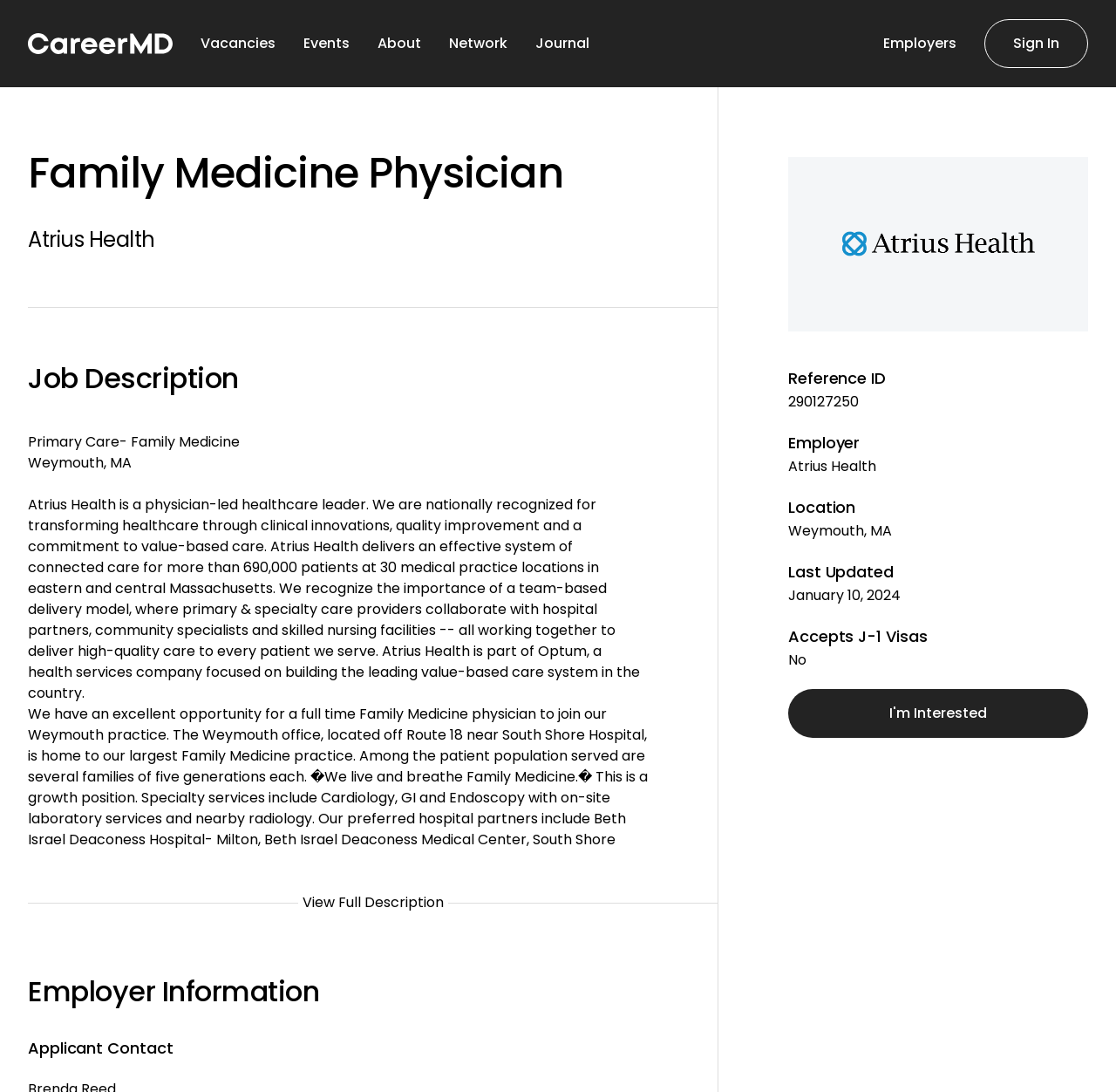Locate the bounding box coordinates of the clickable area needed to fulfill the instruction: "View Terms of Use".

None